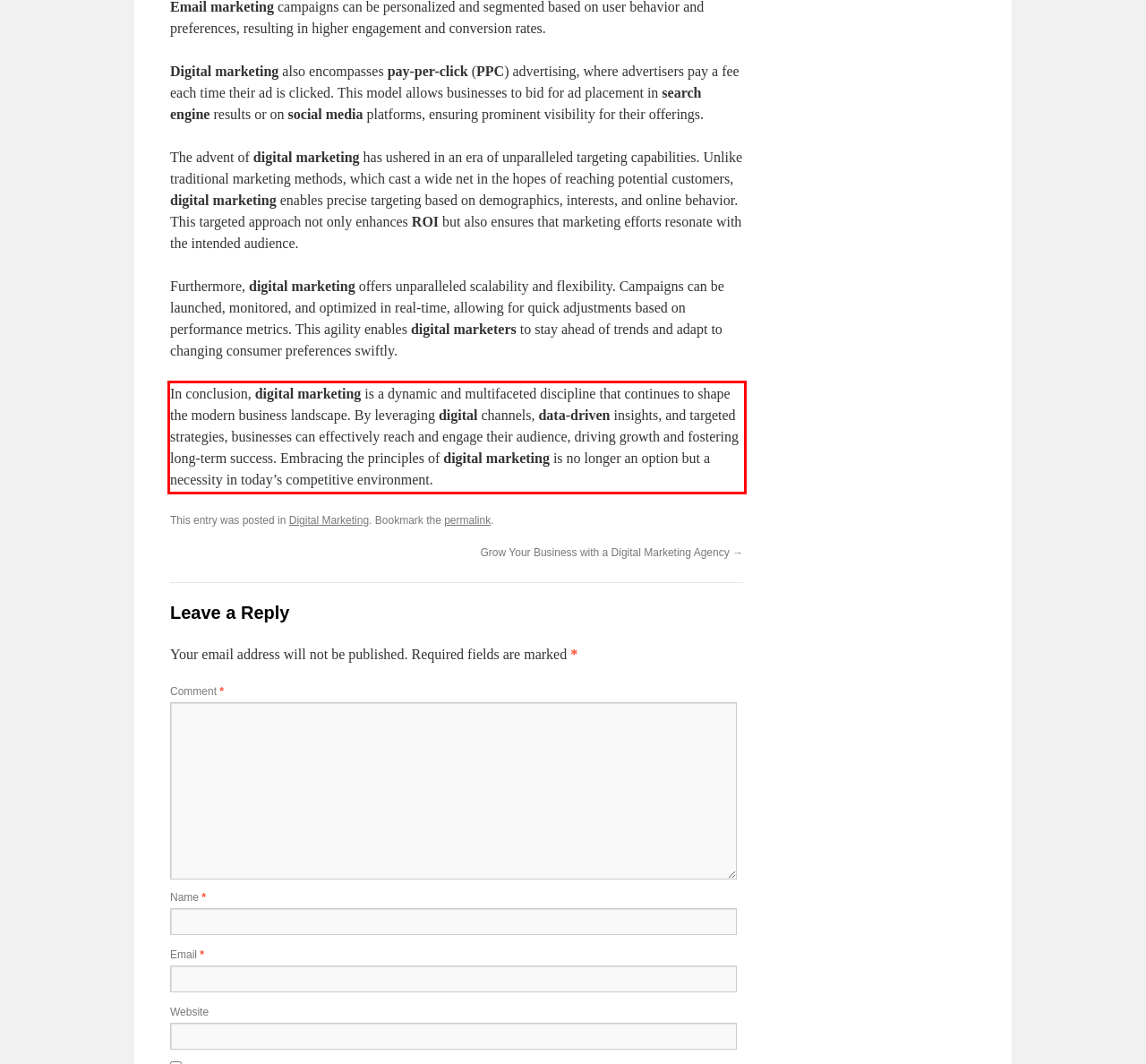Examine the webpage screenshot and use OCR to recognize and output the text within the red bounding box.

In conclusion, digital marketing is a dynamic and multifaceted discipline that continues to shape the modern business landscape. By leveraging digital channels, data-driven insights, and targeted strategies, businesses can effectively reach and engage their audience, driving growth and fostering long-term success. Embracing the principles of digital marketing is no longer an option but a necessity in today’s competitive environment.